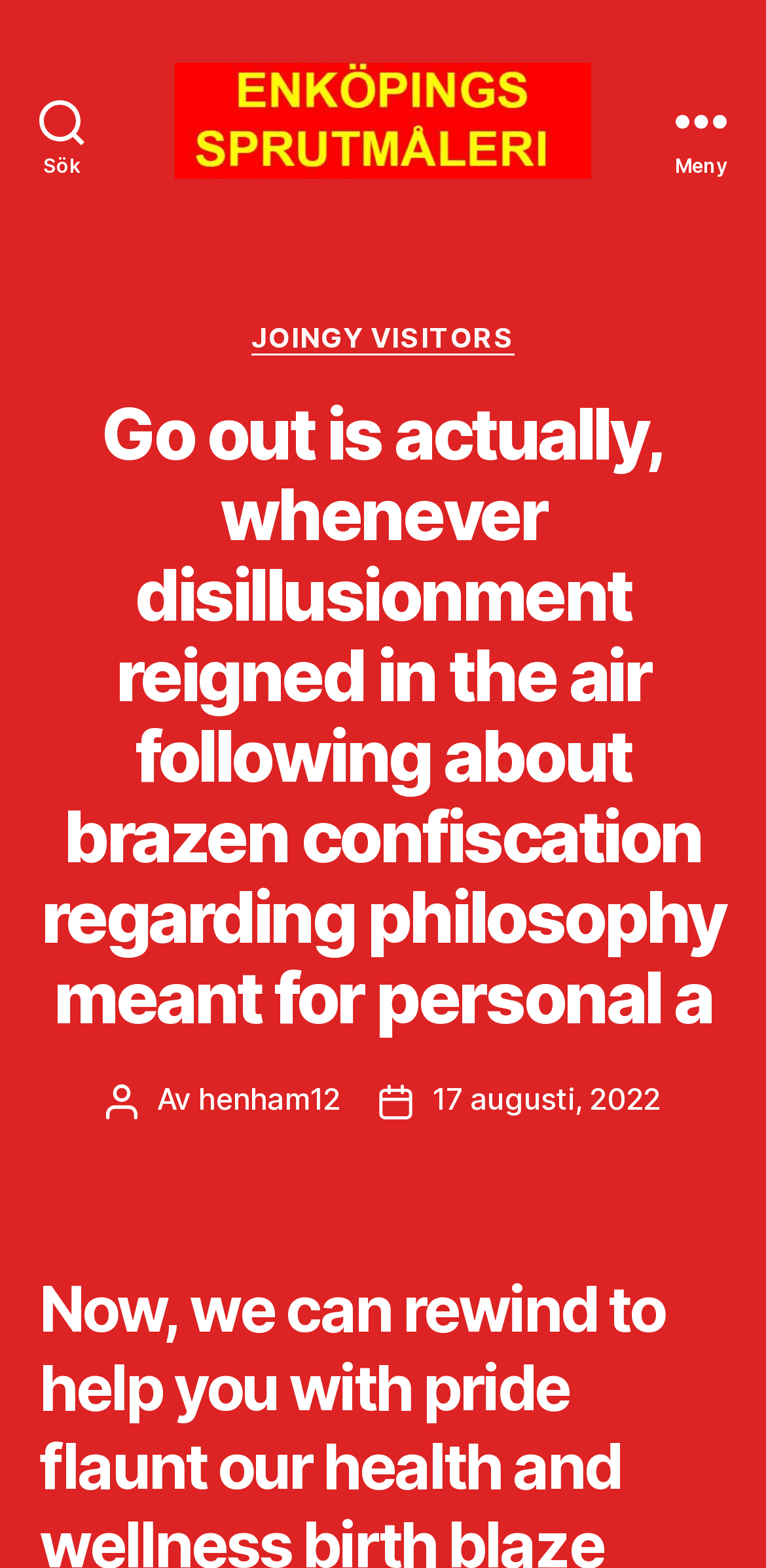How many categories are listed?
Provide a fully detailed and comprehensive answer to the question.

I found the answer by looking at the menu section, which had a button labeled 'Meny'. When I expanded the menu, I saw a section labeled 'Kategorier', which suggests that there is only one category listed.